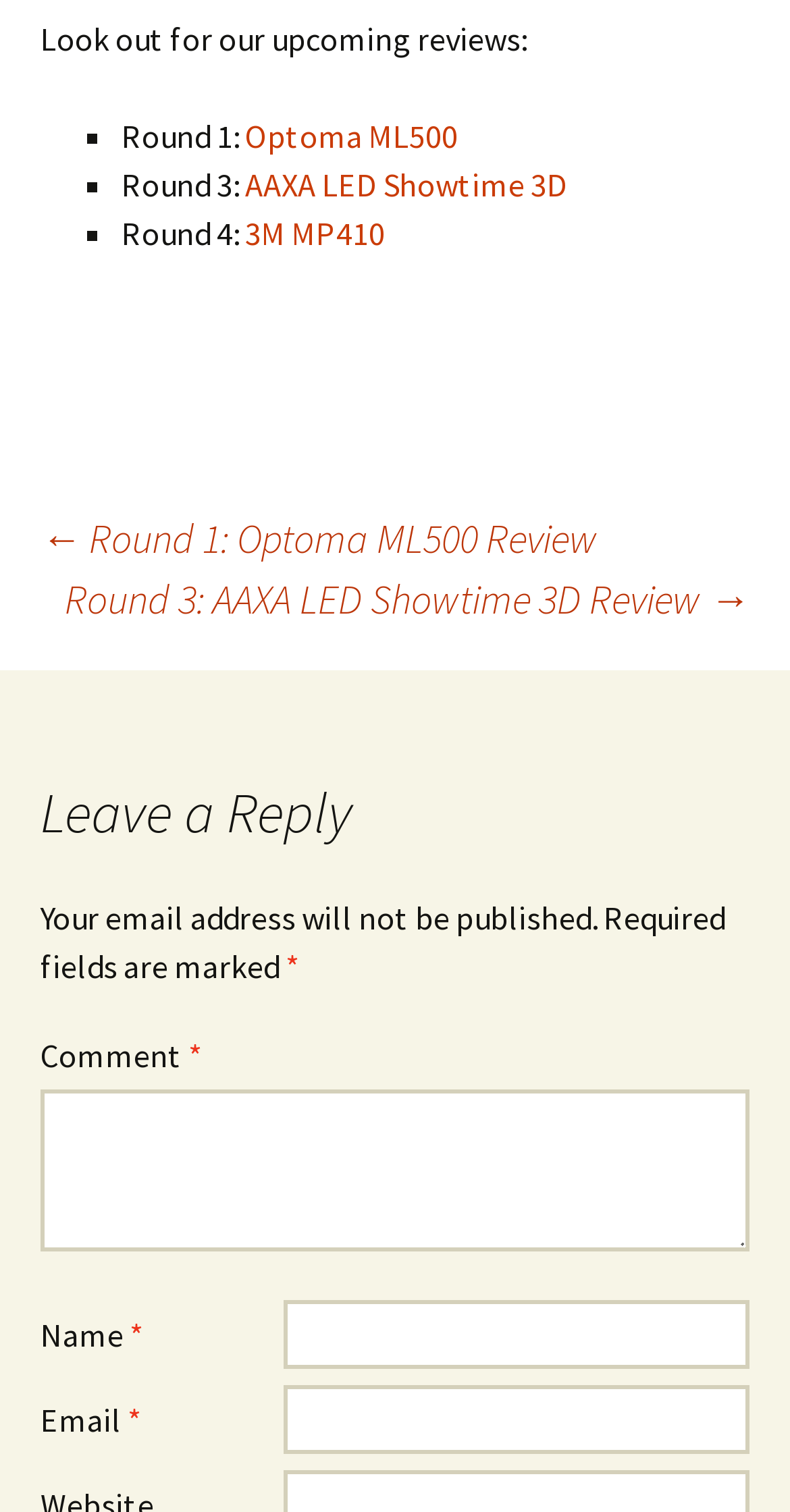Please find the bounding box coordinates for the clickable element needed to perform this instruction: "Click on the link to 3M MP410 review".

[0.31, 0.14, 0.487, 0.167]